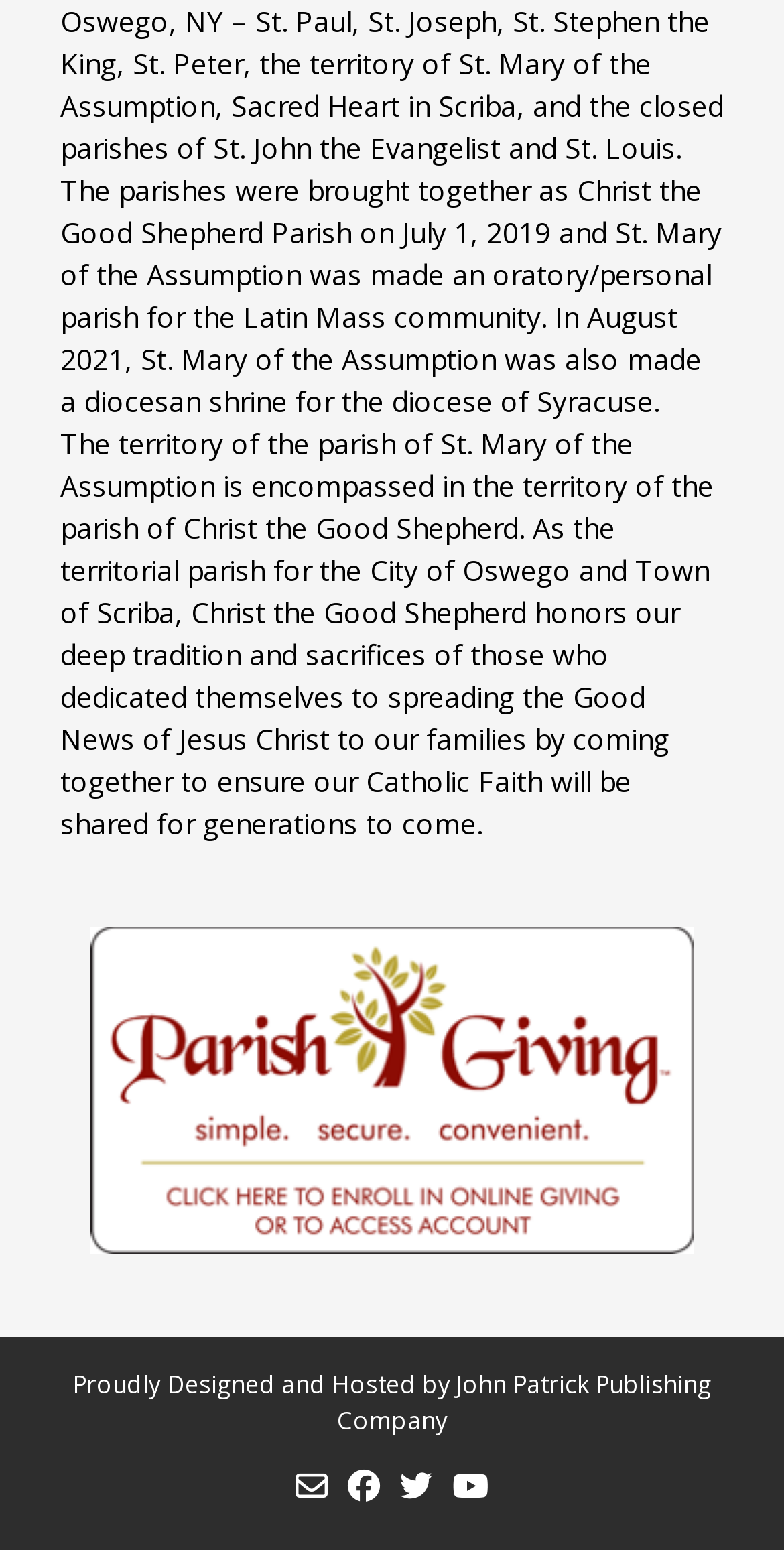Provide your answer in a single word or phrase: 
How many social media links are present at the bottom of the webpage?

4